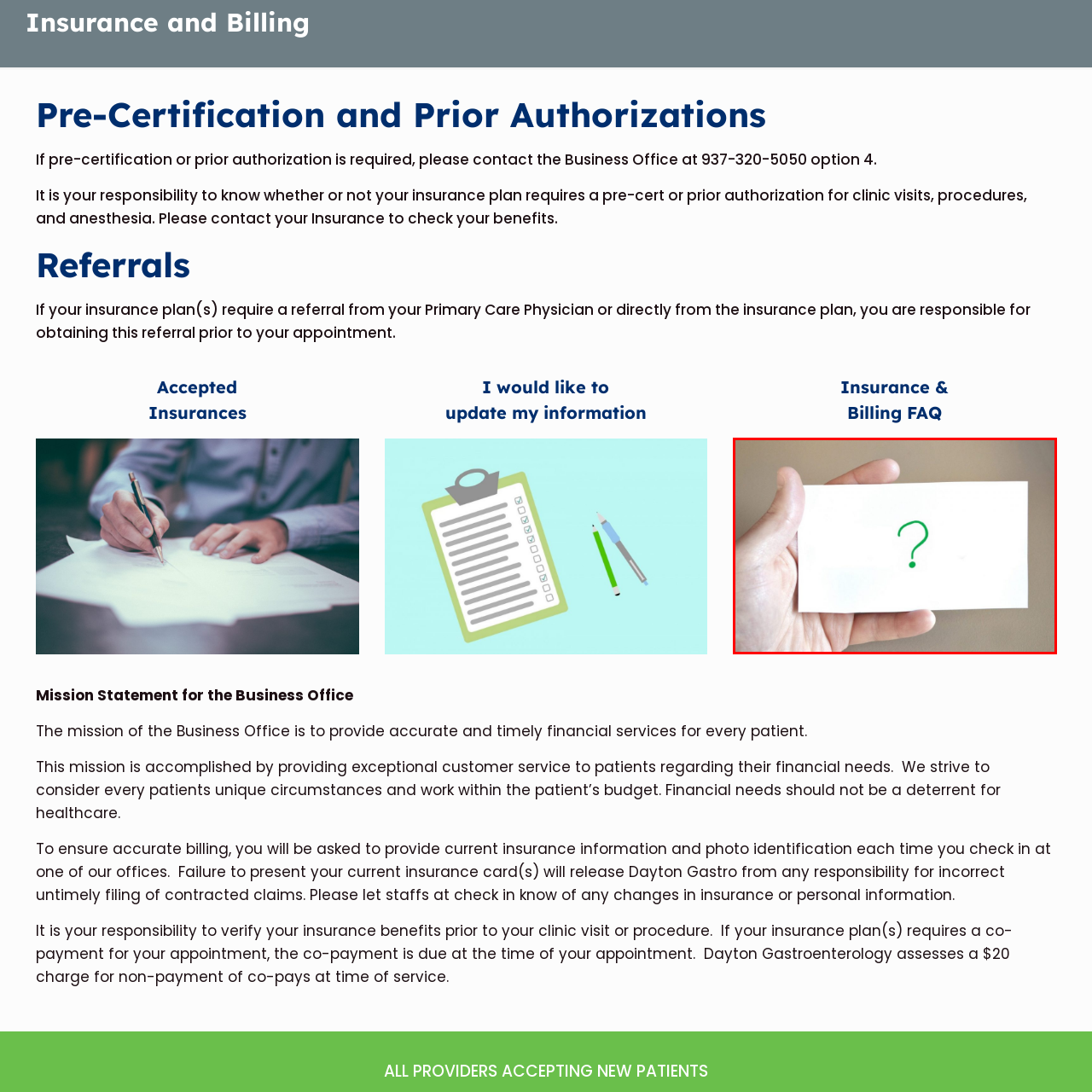Look at the image within the red outline, What theme does the green question mark resonate with? Answer with one word or phrase.

Curiosity and uncertainty